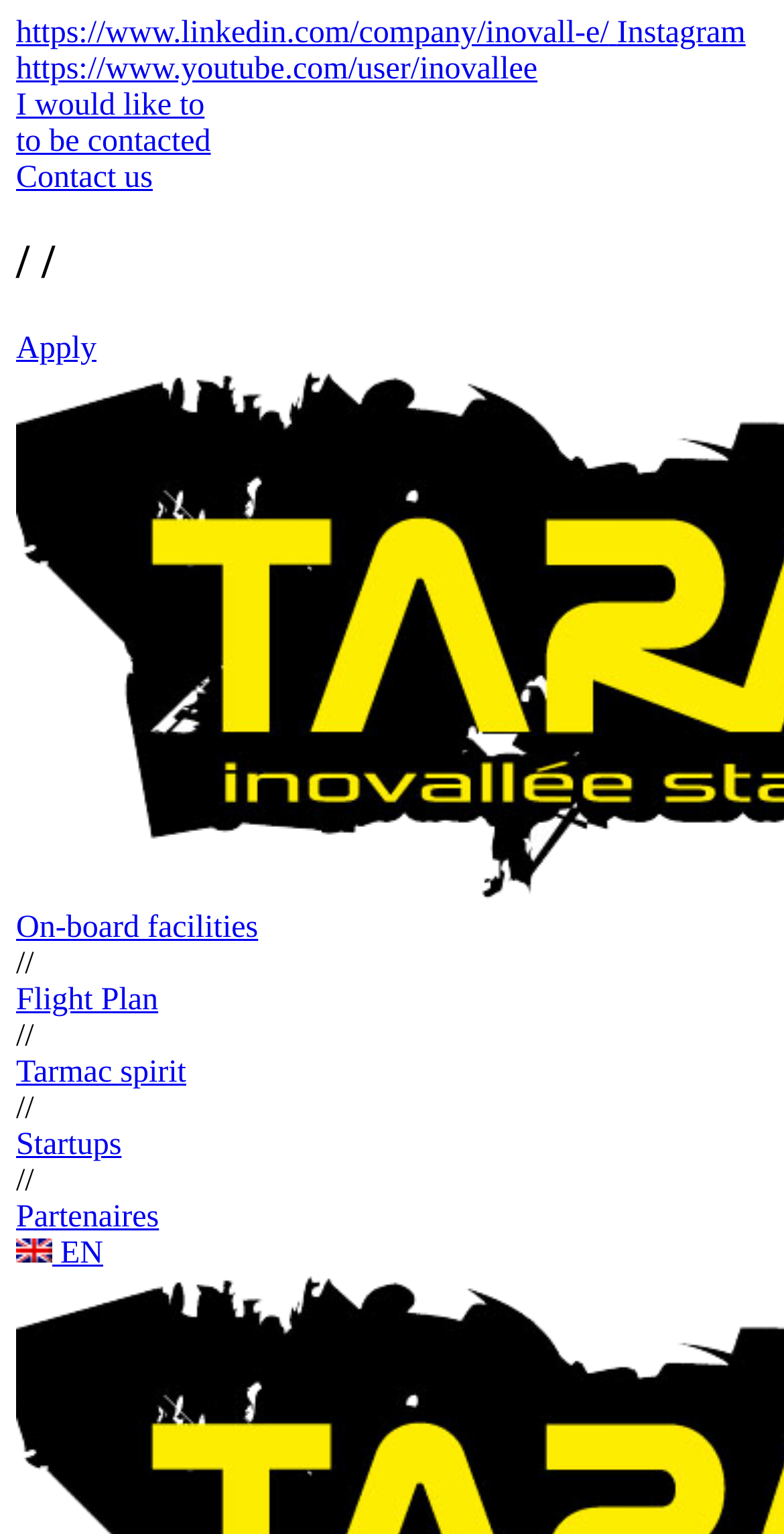Based on the element description, predict the bounding box coordinates (top-left x, top-left y, bottom-right x, bottom-right y) for the UI element in the screenshot: Partenaires

[0.021, 0.782, 0.203, 0.804]